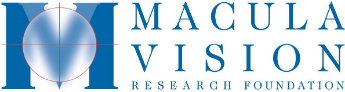What is the overall design style of the logo?
Please respond to the question with a detailed and informative answer.

The caption describes the logo's design as clean and professional, reflecting the foundation's commitment to advancing knowledge and awareness about vision issues, particularly those affecting the macula.